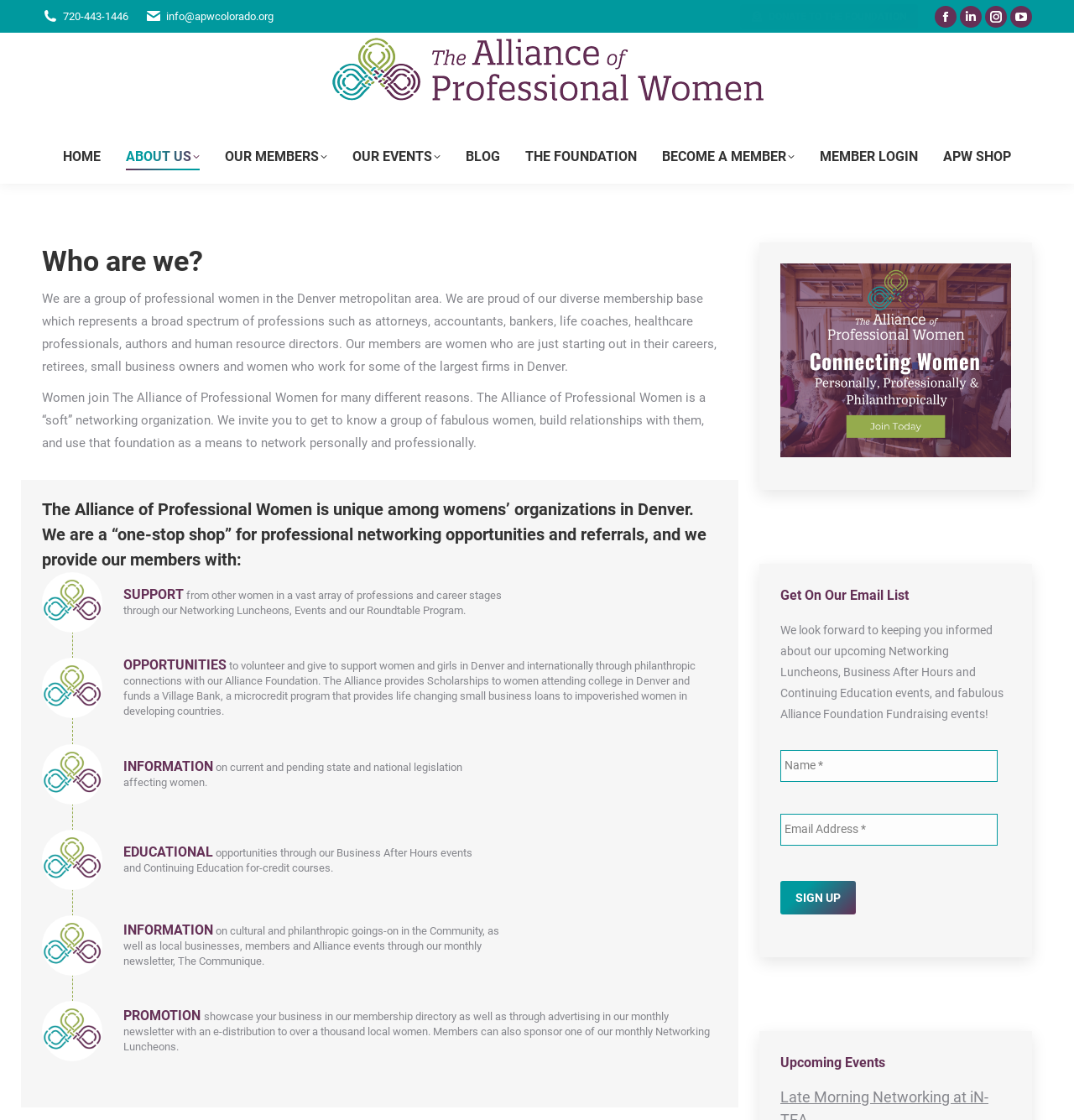Find the bounding box coordinates of the area that needs to be clicked in order to achieve the following instruction: "Call the organization". The coordinates should be specified as four float numbers between 0 and 1, i.e., [left, top, right, bottom].

[0.059, 0.009, 0.12, 0.02]